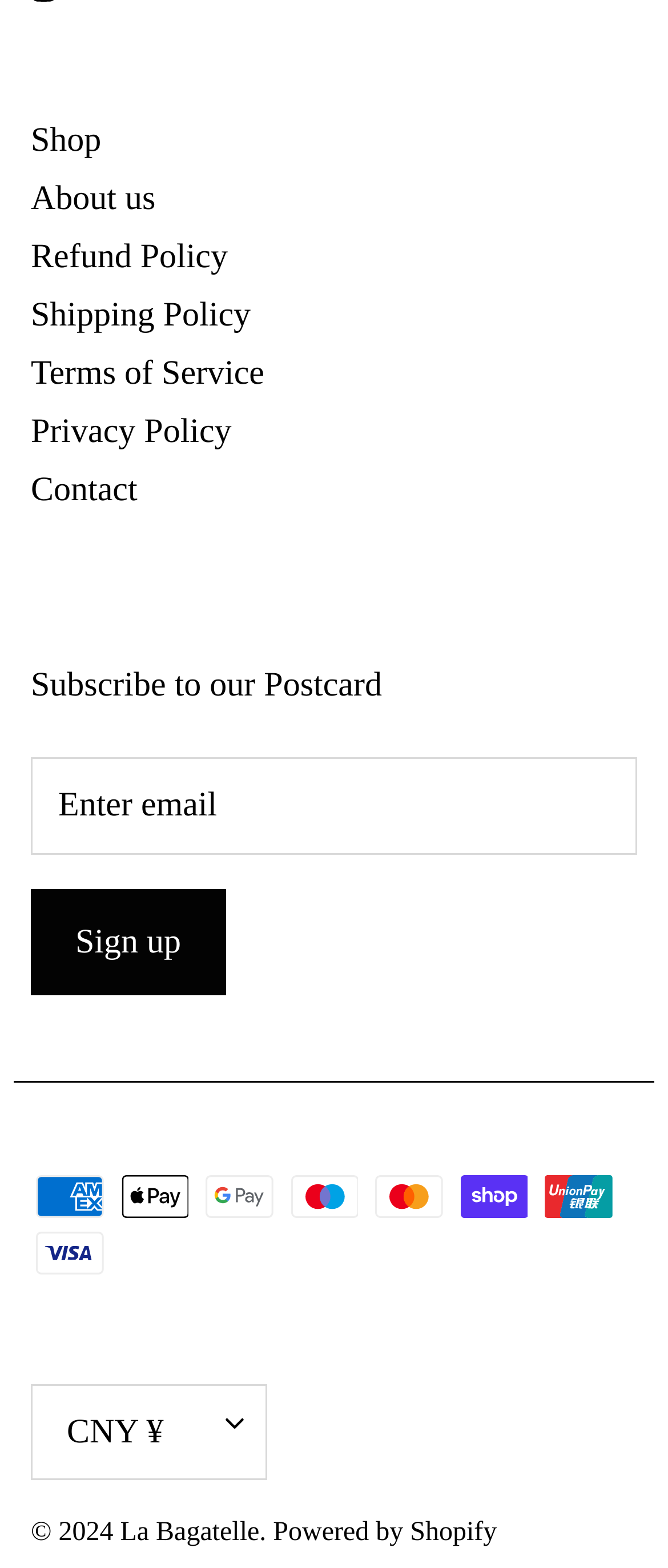Specify the bounding box coordinates of the element's area that should be clicked to execute the given instruction: "Enter email address". The coordinates should be four float numbers between 0 and 1, i.e., [left, top, right, bottom].

[0.046, 0.482, 0.954, 0.545]